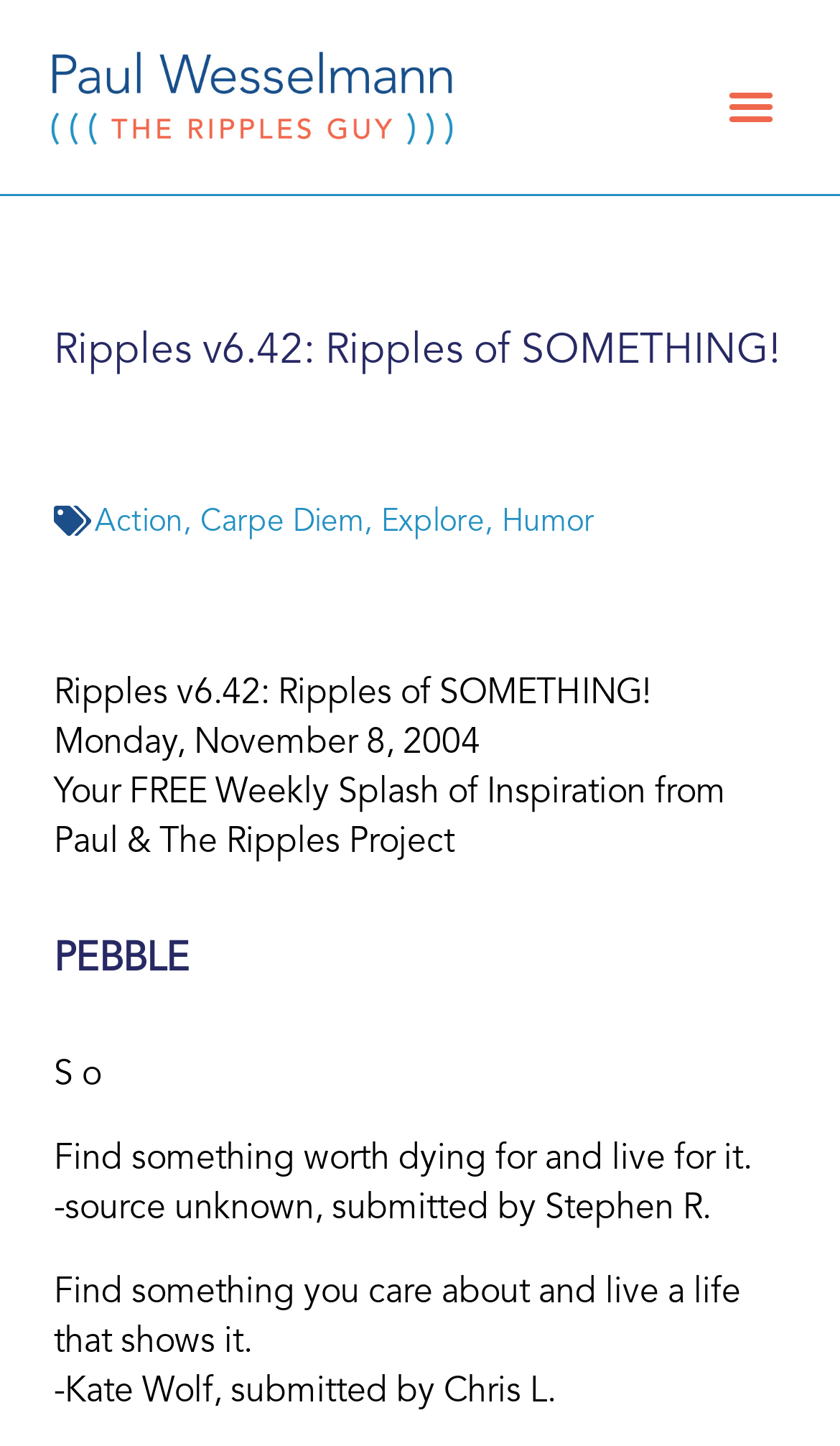Respond with a single word or phrase for the following question: 
What is the theme of the quote 'Find something worth dying for and live for it.'?

Inspiration